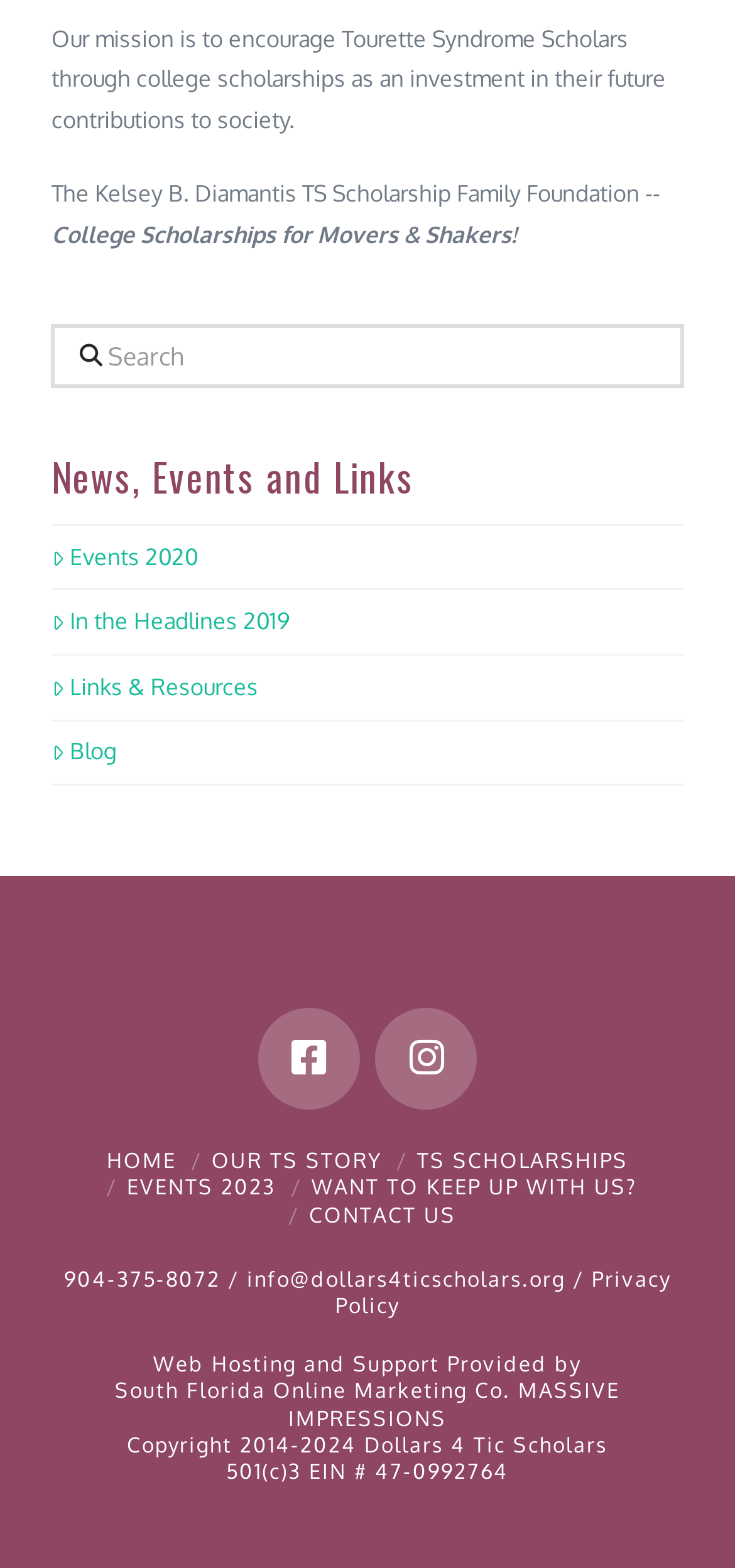How many links are there in the 'News, Events and Links' section?
Using the details shown in the screenshot, provide a comprehensive answer to the question.

The 'News, Events and Links' section is represented by the heading element with ID 60, and it contains four link elements with IDs 250, 251, 252, and 253, respectively.